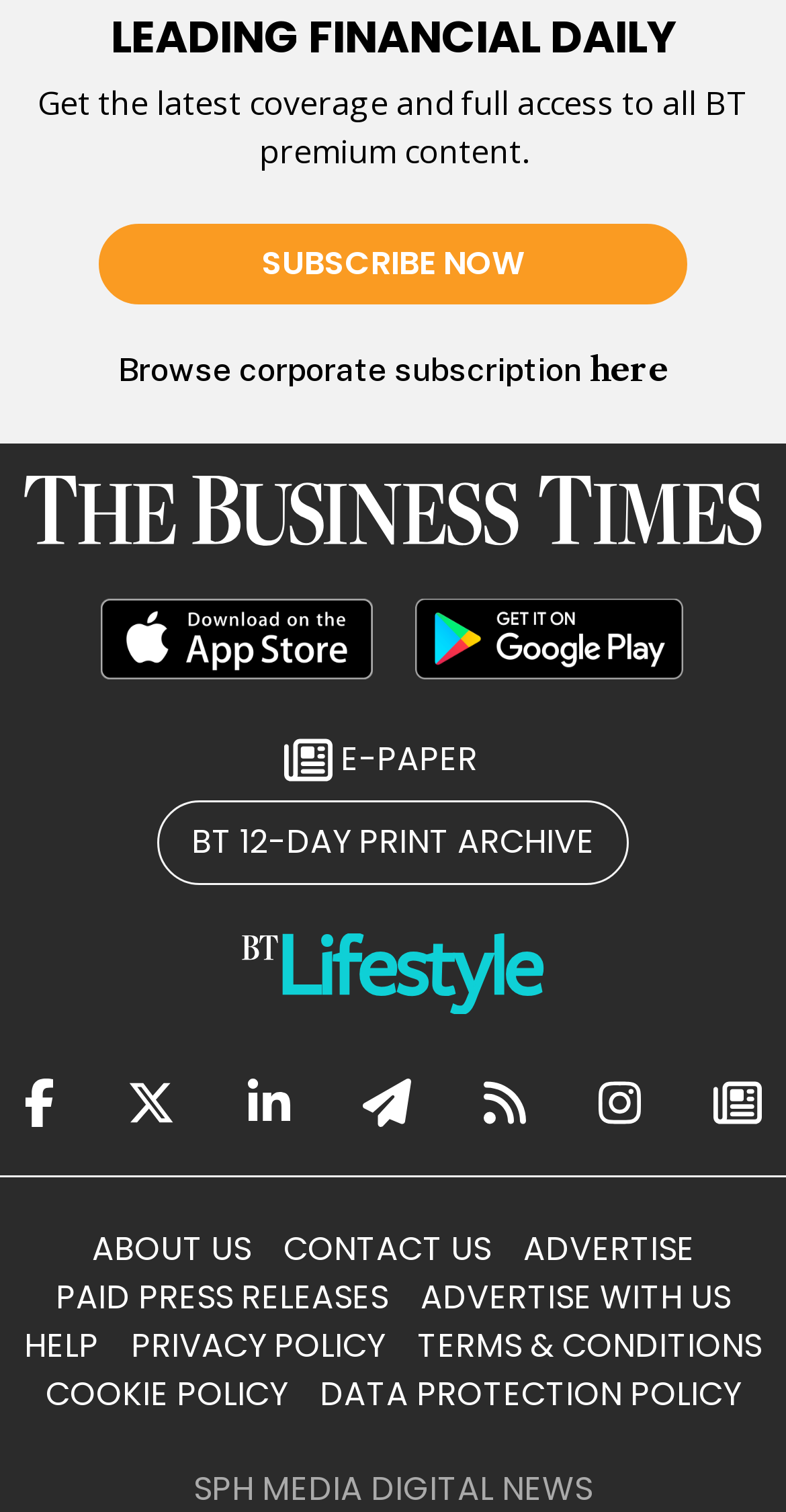Please specify the bounding box coordinates of the area that should be clicked to accomplish the following instruction: "Download the app on Apple Store". The coordinates should consist of four float numbers between 0 and 1, i.e., [left, top, right, bottom].

[0.128, 0.394, 0.474, 0.449]